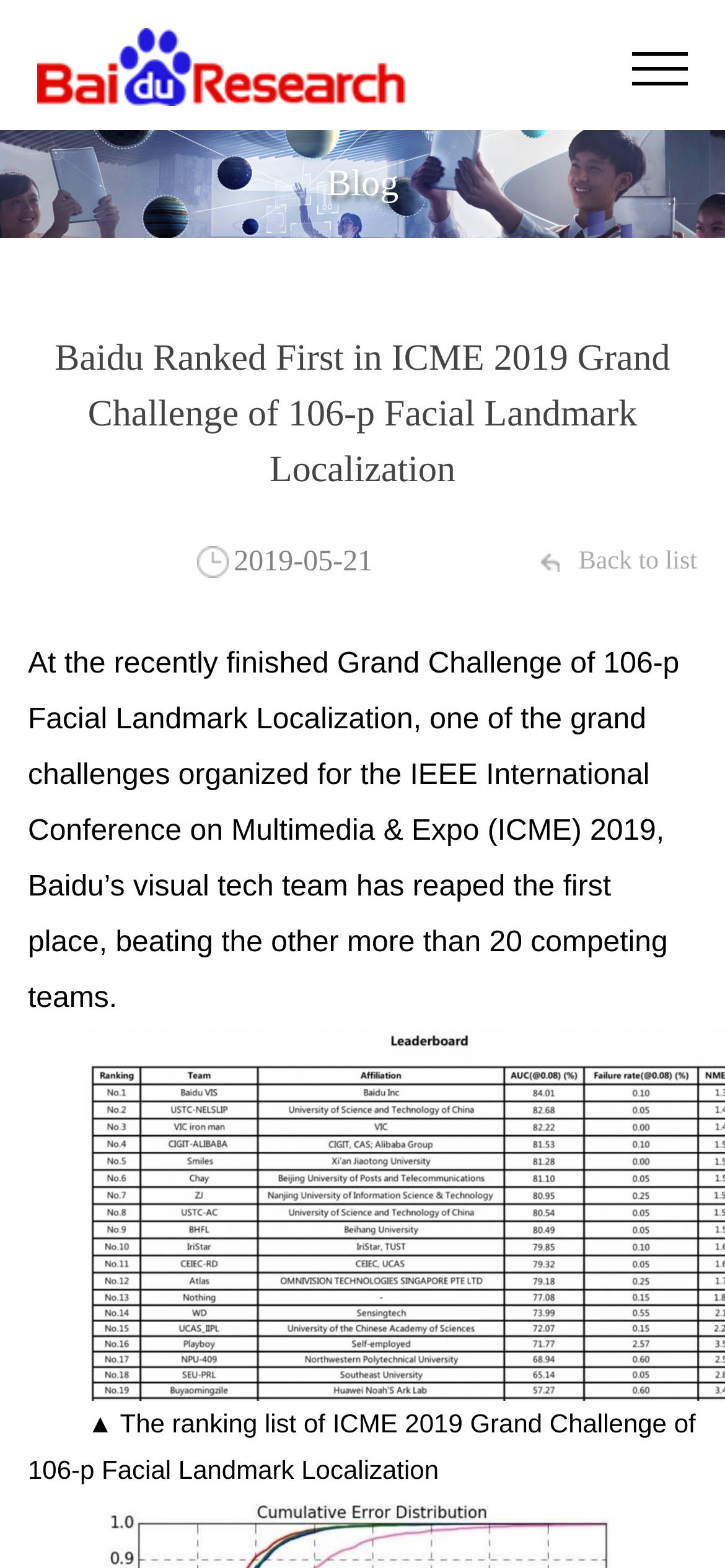How many teams participated in the Grand Challenge?
Please craft a detailed and exhaustive response to the question.

According to the webpage, Baidu's visual tech team beat more than 20 competing teams in the Grand Challenge of 106-p Facial Landmark Localization.